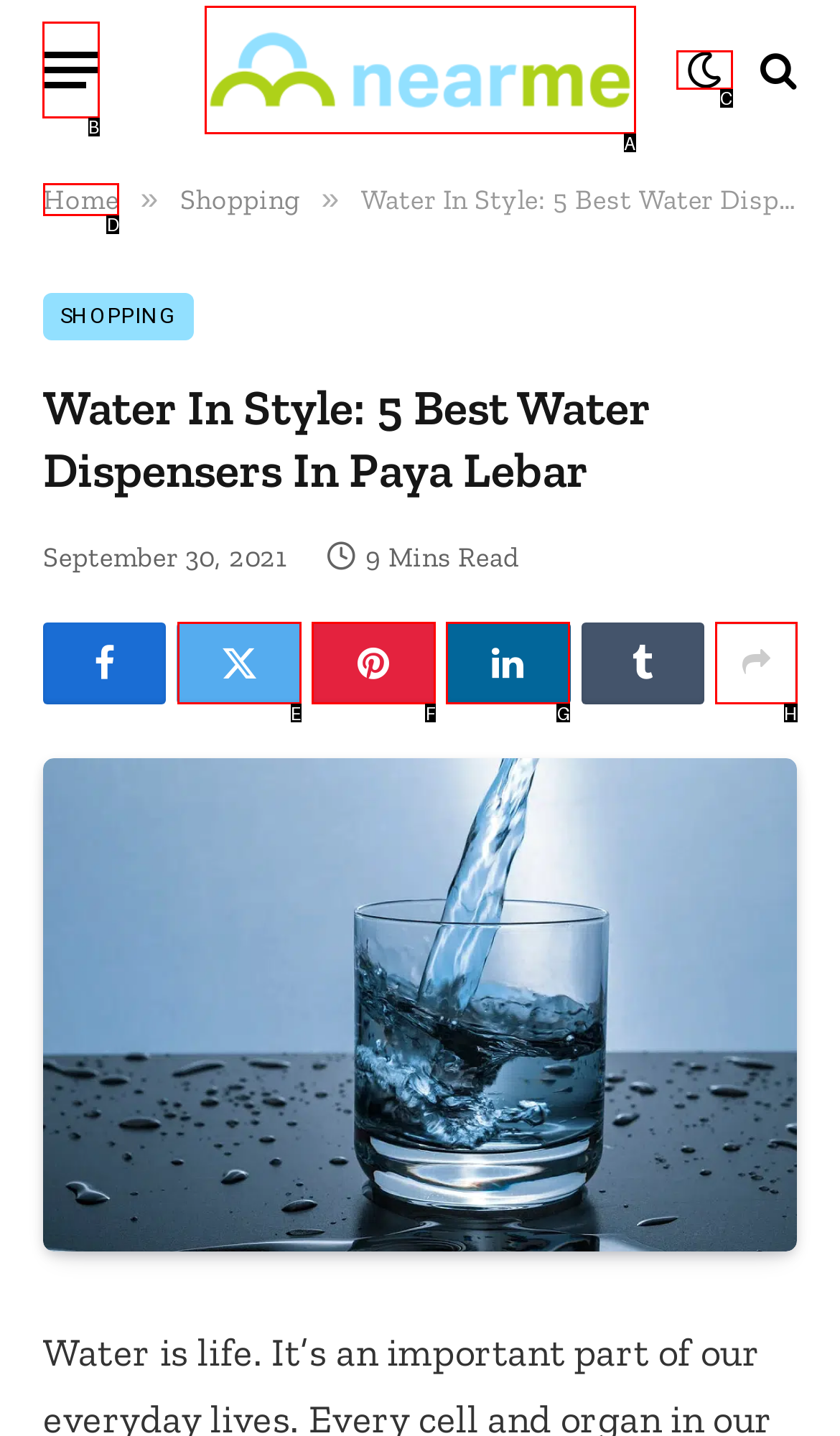Determine the right option to click to perform this task: Click the menu button
Answer with the correct letter from the given choices directly.

B